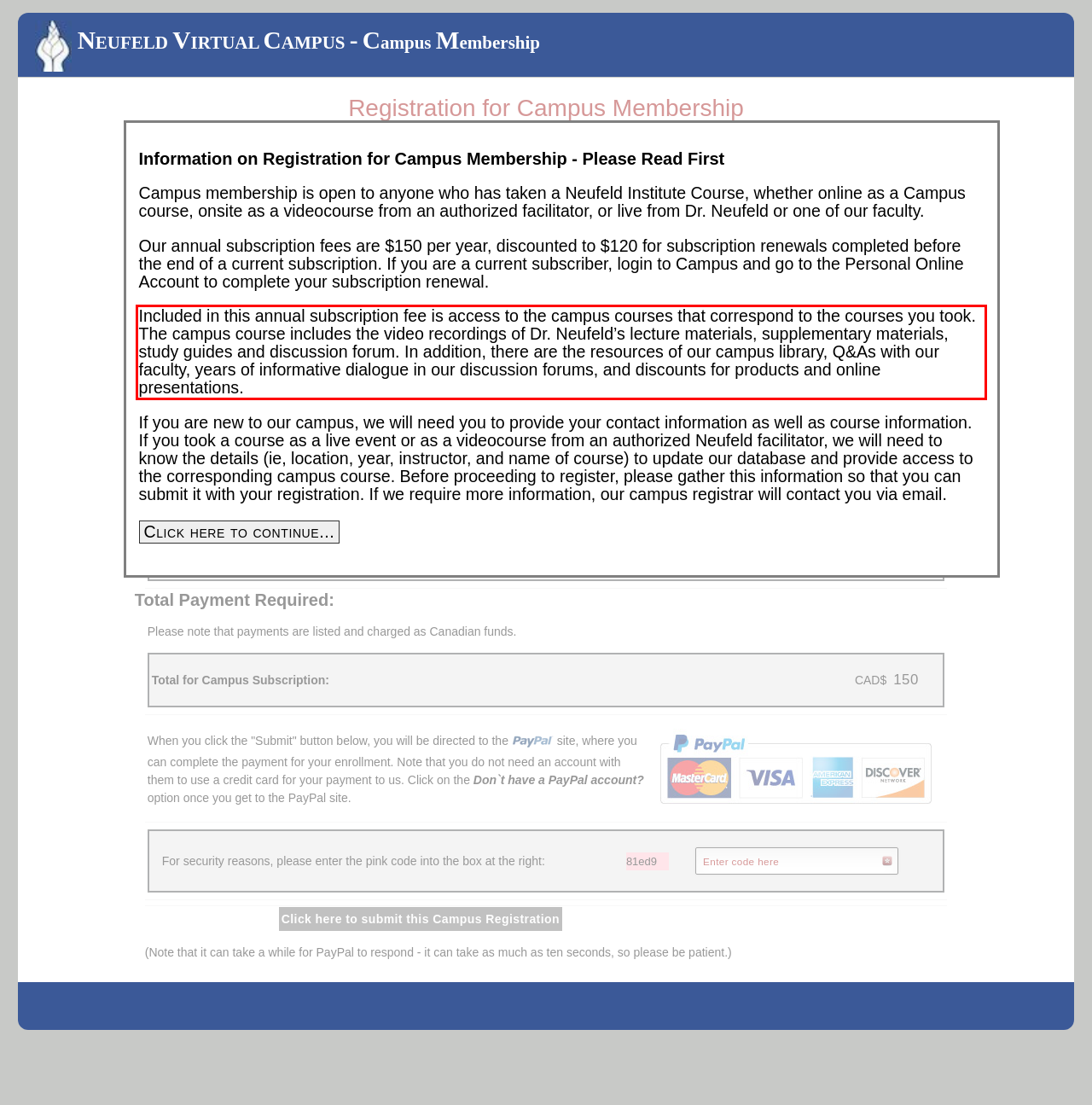Using the provided screenshot of a webpage, recognize the text inside the red rectangle bounding box by performing OCR.

Included in this annual subscription fee is access to the campus courses that correspond to the courses you took. The campus course includes the video recordings of Dr. Neufeld’s lecture materials, supplementary materials, study guides and discussion forum. In addition, there are the resources of our campus library, Q&As with our faculty, years of informative dialogue in our discussion forums, and discounts for products and online presentations.